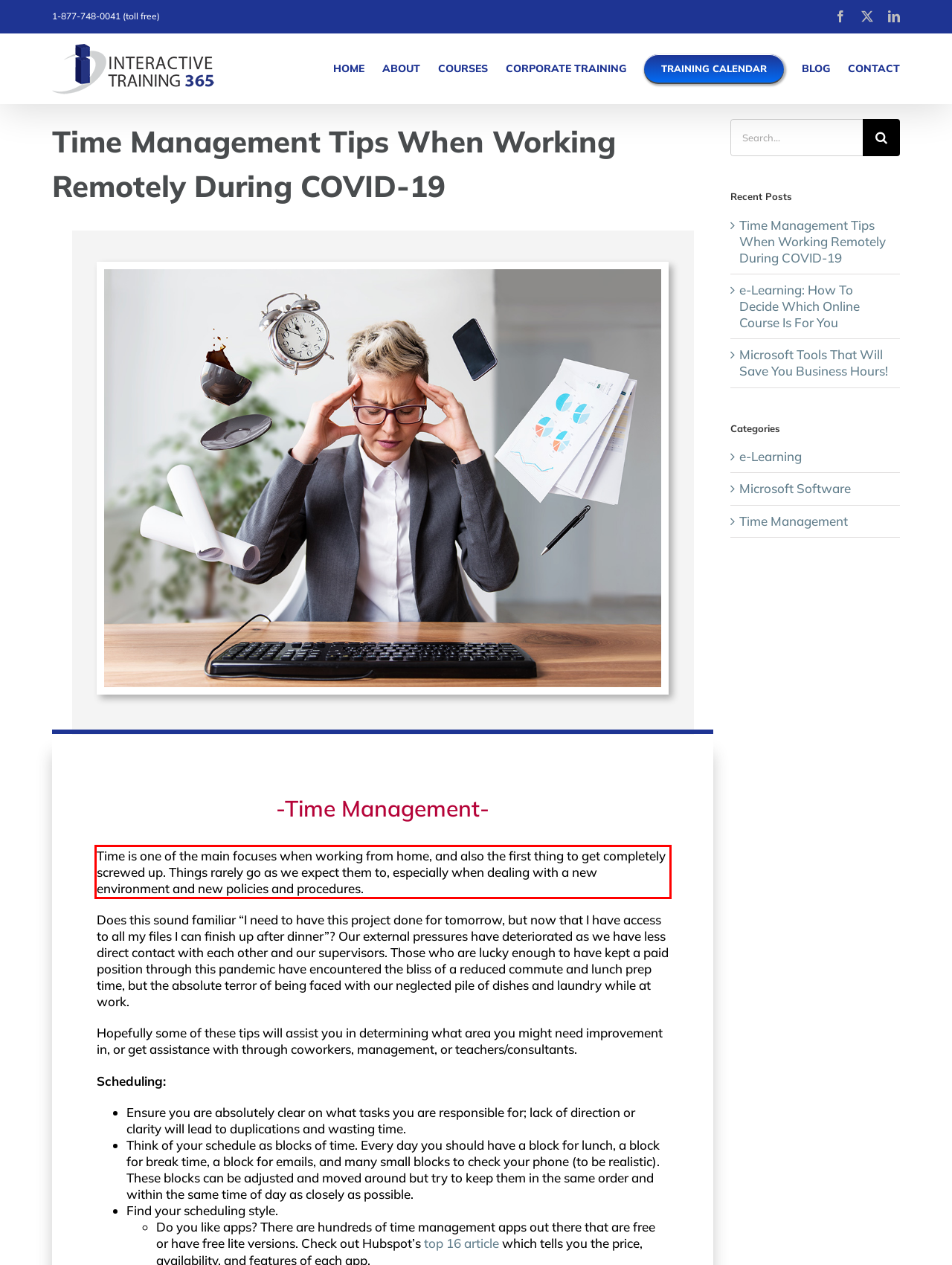Analyze the screenshot of the webpage that features a red bounding box and recognize the text content enclosed within this red bounding box.

Time is one of the main focuses when working from home, and also the first thing to get completely screwed up. Things rarely go as we expect them to, especially when dealing with a new environment and new policies and procedures.